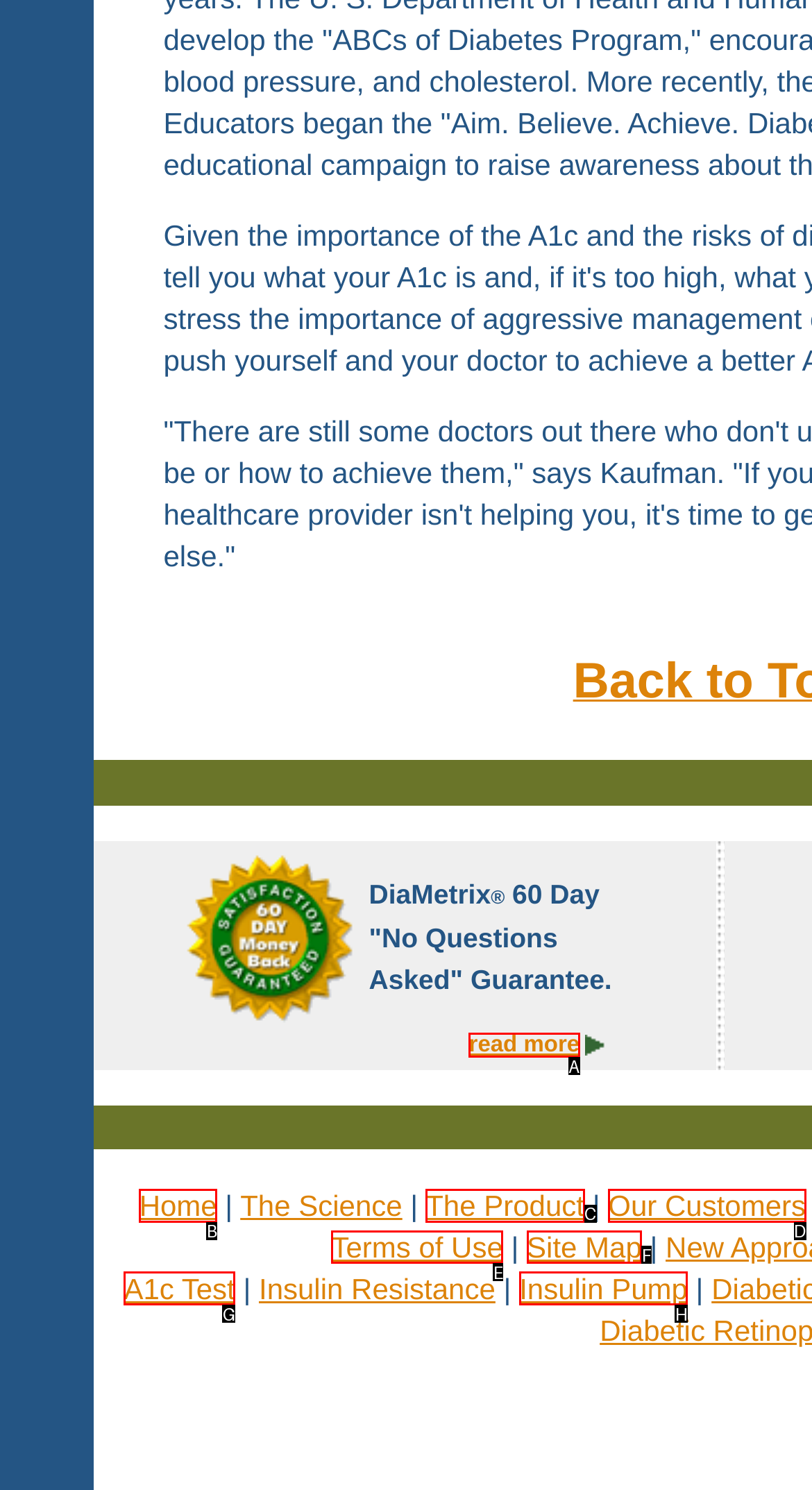Select the letter that corresponds to this element description: Home
Answer with the letter of the correct option directly.

B